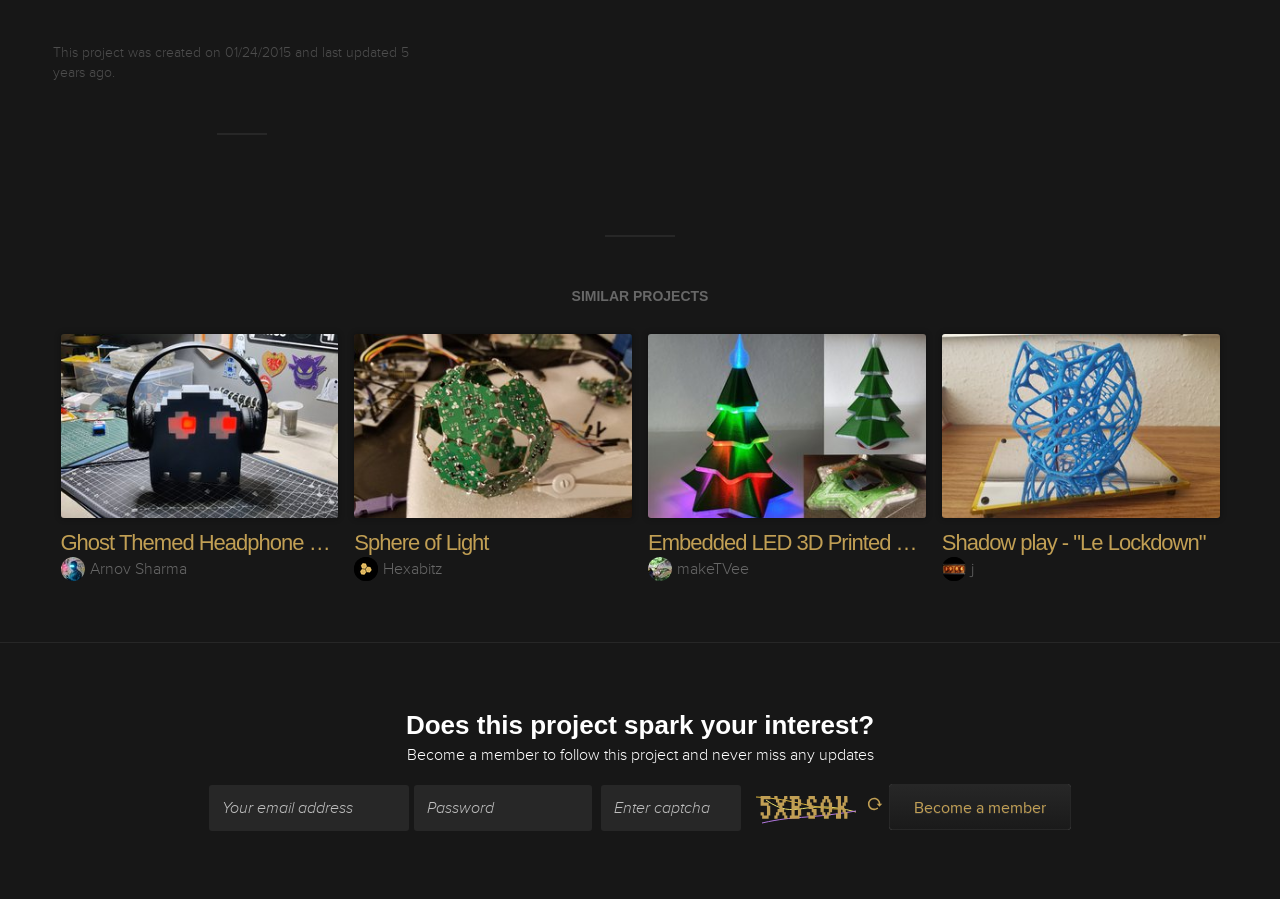Locate the bounding box coordinates of the element that needs to be clicked to carry out the instruction: "Search for something". The coordinates should be given as four float numbers ranging from 0 to 1, i.e., [left, top, right, bottom].

None